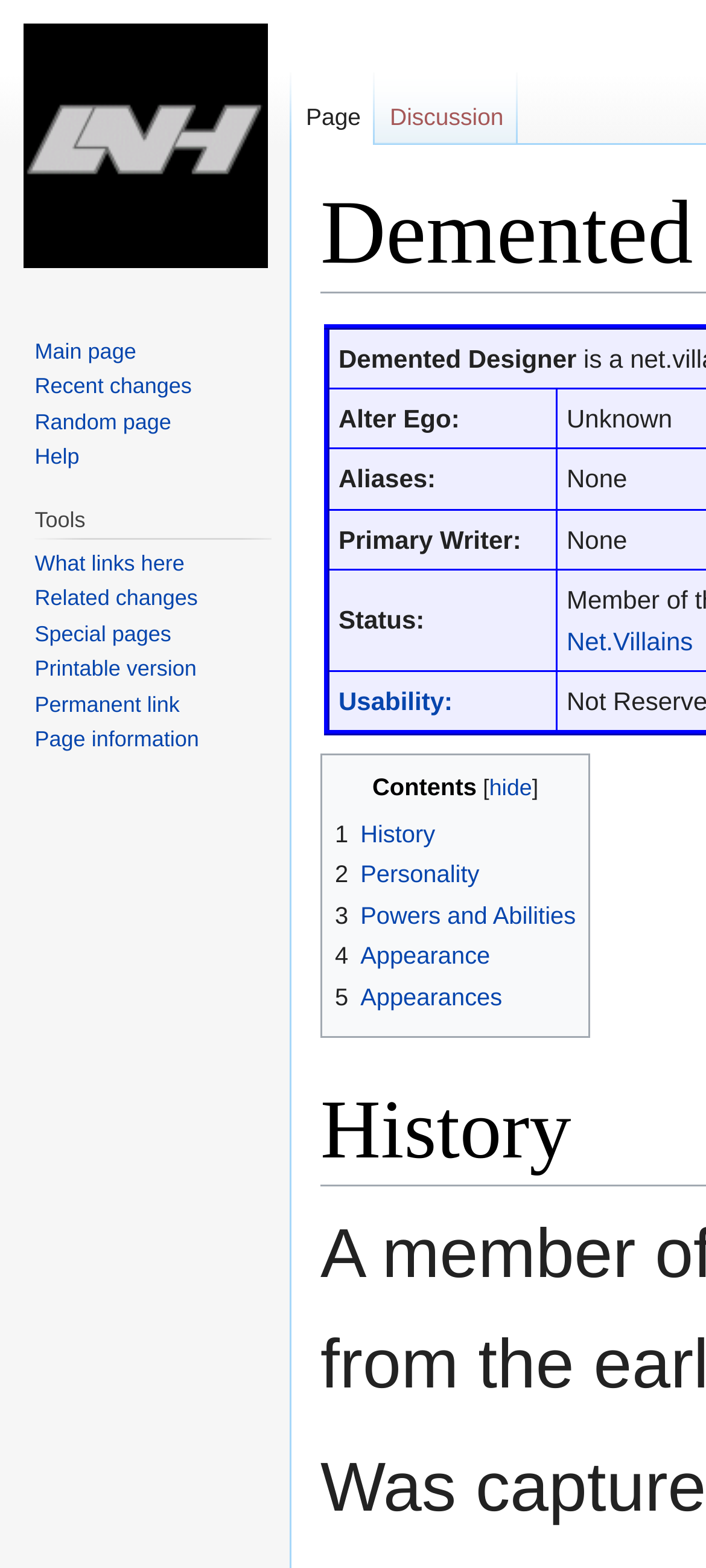Articulate a complete and detailed caption of the webpage elements.

The webpage is about "Demented Designer" from the LNH Wiki. At the top, there are two links, "Jump to navigation" and "Jump to search", positioned side by side. Below them, there is a grid with five cells, each containing a label: "Alter Ego:", "Aliases:", "Primary Writer:", "Status:", and "Usability:". The "Usability:" cell has a link with the same label.

To the right of the grid, there is a layout table with several elements. A button labeled "hide" is positioned at the top, followed by a heading "Contents". Below the heading, there are five links: "1 History", "2 Personality", "3 Powers and Abilities", "4 Appearance", and "5 Appearances".

On the left side of the page, there are three navigation sections: "Namespaces", "Navigation", and "Tools". The "Namespaces" section has two links: "Page" and "Discussion". The "Navigation" section has four links: "Main page", "Recent changes", "Random page", and "Help". The "Tools" section has a heading "Tools" and six links: "What links here", "Related changes", "Special pages", "Printable version", "Permanent link", and "Page information".

At the top-left corner, there is a link "Visit the main page".